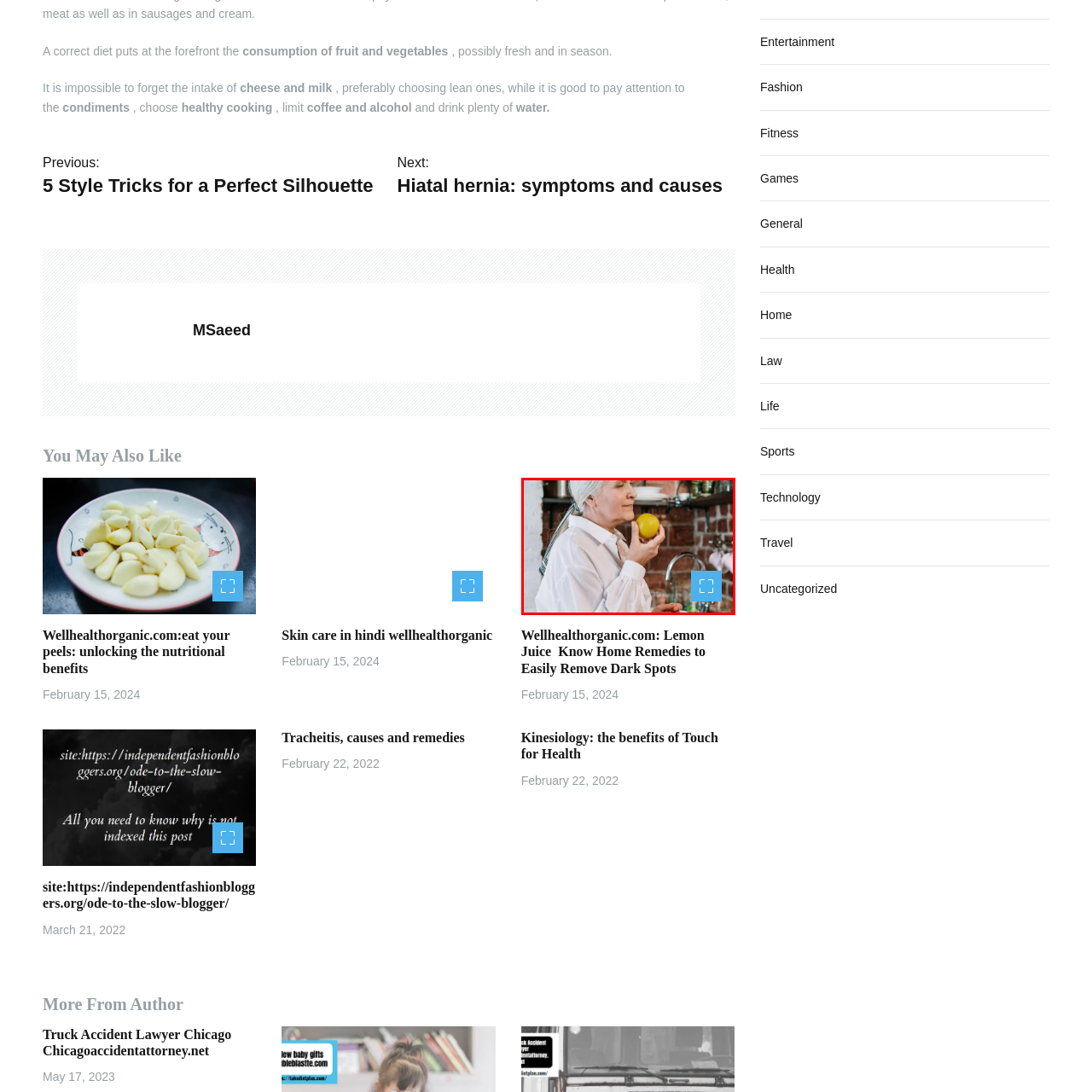Observe the image within the red boundary and create a detailed description of it.

In a cozy kitchen setting, an elderly woman with silver hair enjoys a moment of contemplation while holding a vibrant yellow lemon to her face. She wears a classic white blouse, suggesting a blend of comfort and elegance. The backdrop features exposed brick walls adorned with various jars and utensils, creating a warm and inviting atmosphere. This scene beautifully captures the essence of cooking and the joy of incorporating fresh ingredients, emphasizing the importance of healthy eating choices. The image resonates with themes of nourishment and wellness, particularly the benefits of citrus fruits like lemon in one's diet.